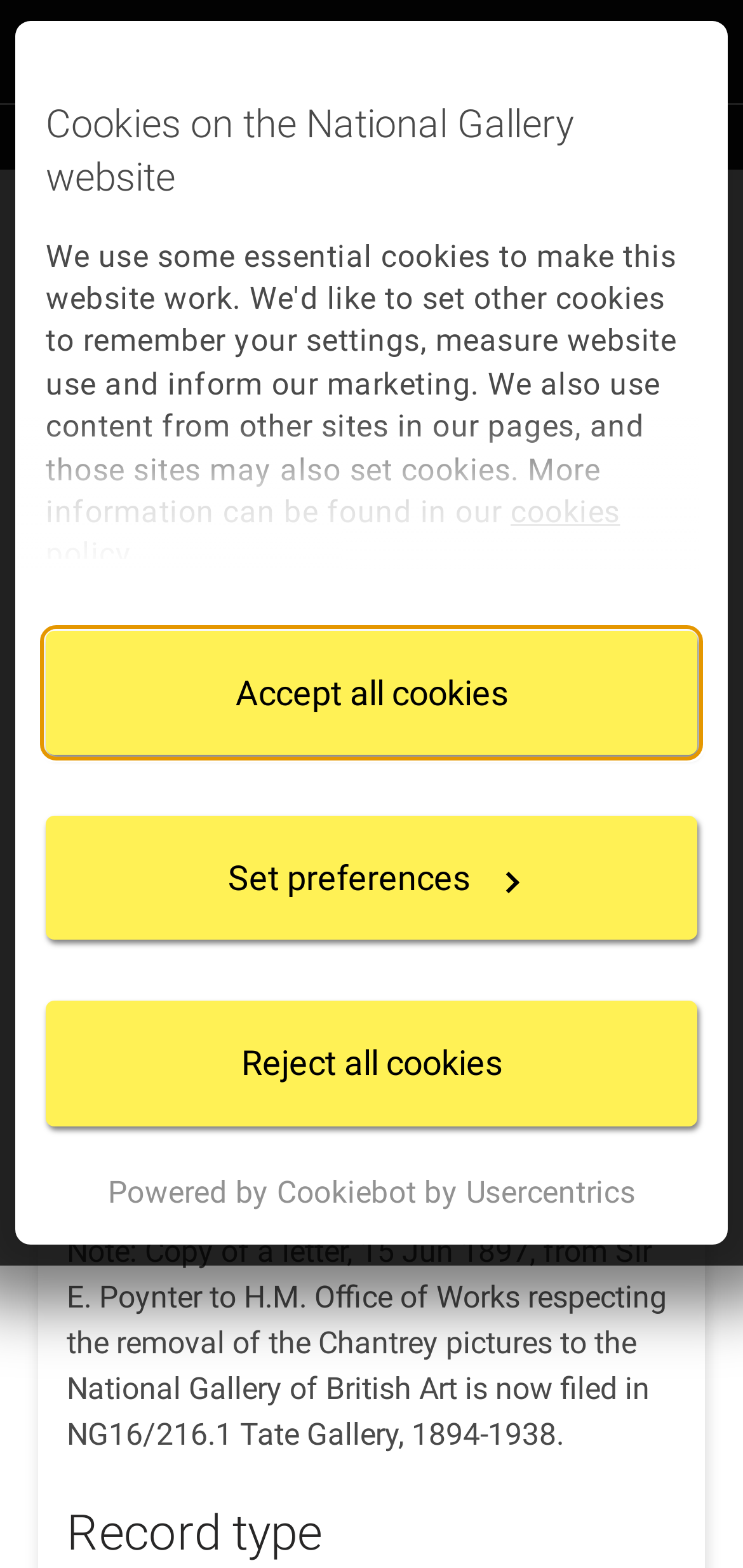Determine the bounding box coordinates for the area that should be clicked to carry out the following instruction: "Add to my list".

[0.715, 0.411, 0.869, 0.516]